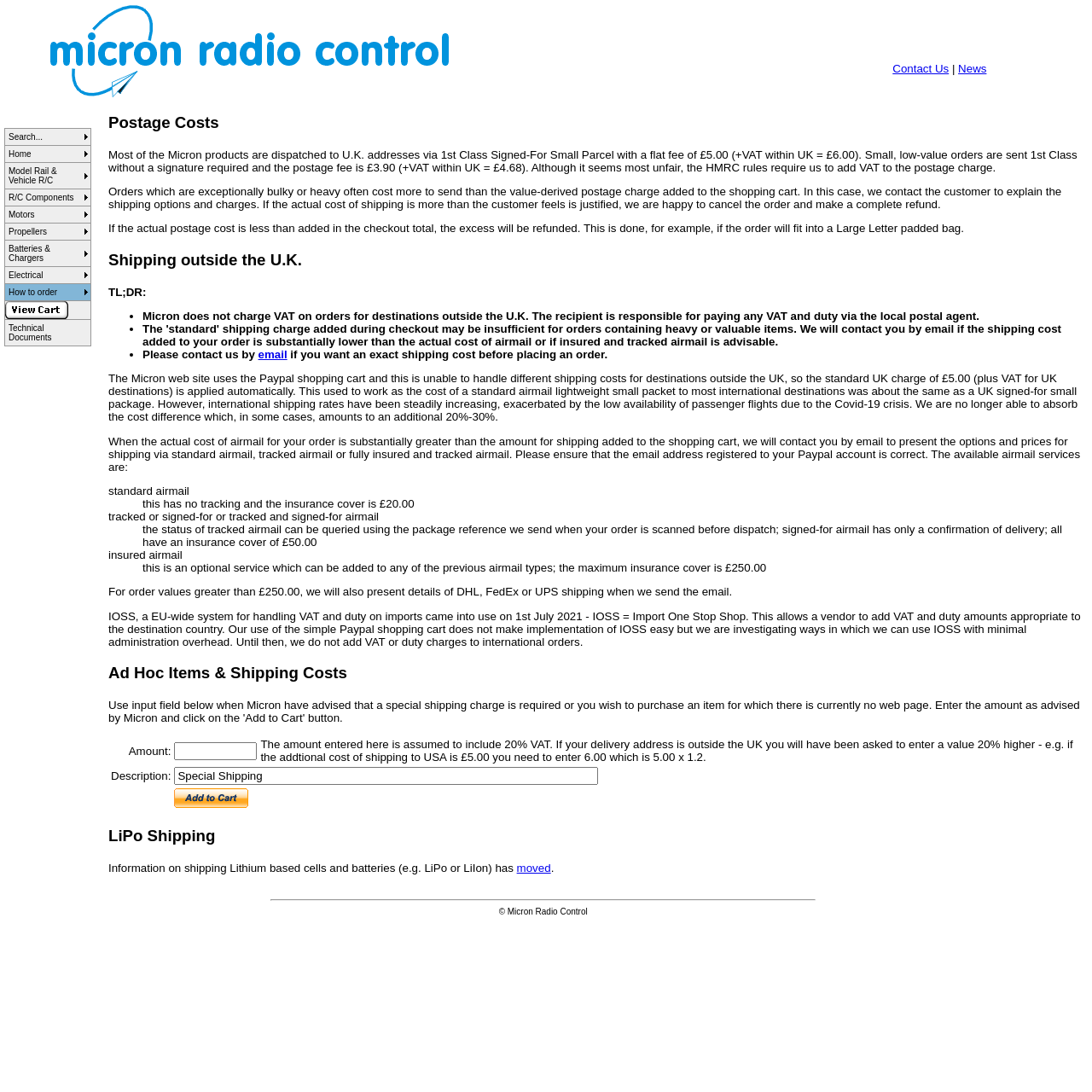Provide the bounding box coordinates for the UI element described in this sentence: "Propellers". The coordinates should be four float values between 0 and 1, i.e., [left, top, right, bottom].

[0.008, 0.208, 0.073, 0.216]